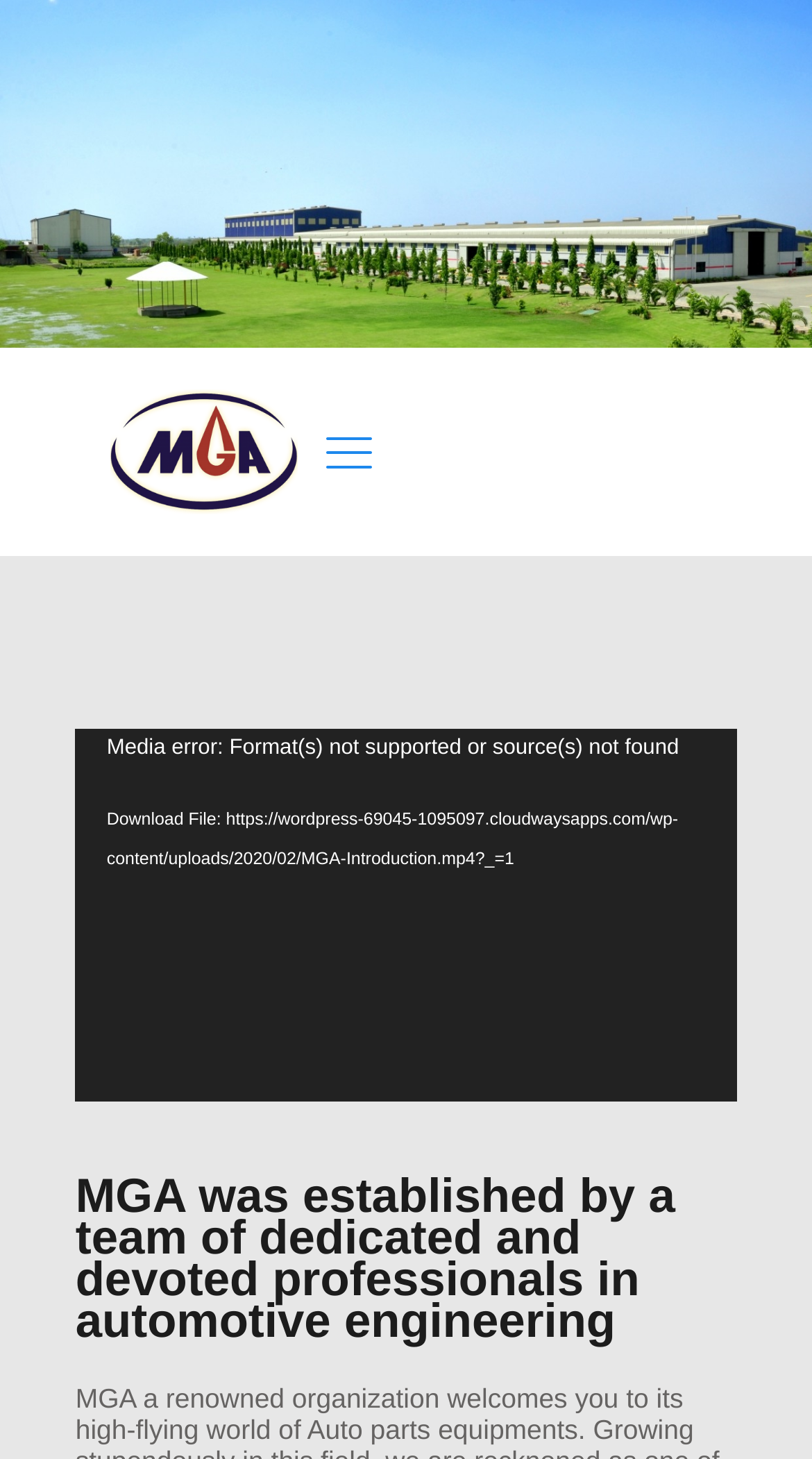Using the format (top-left x, top-left y, bottom-right x, bottom-right y), and given the element description, identify the bounding box coordinates within the screenshot: 00:00

[0.328, 0.719, 0.672, 0.733]